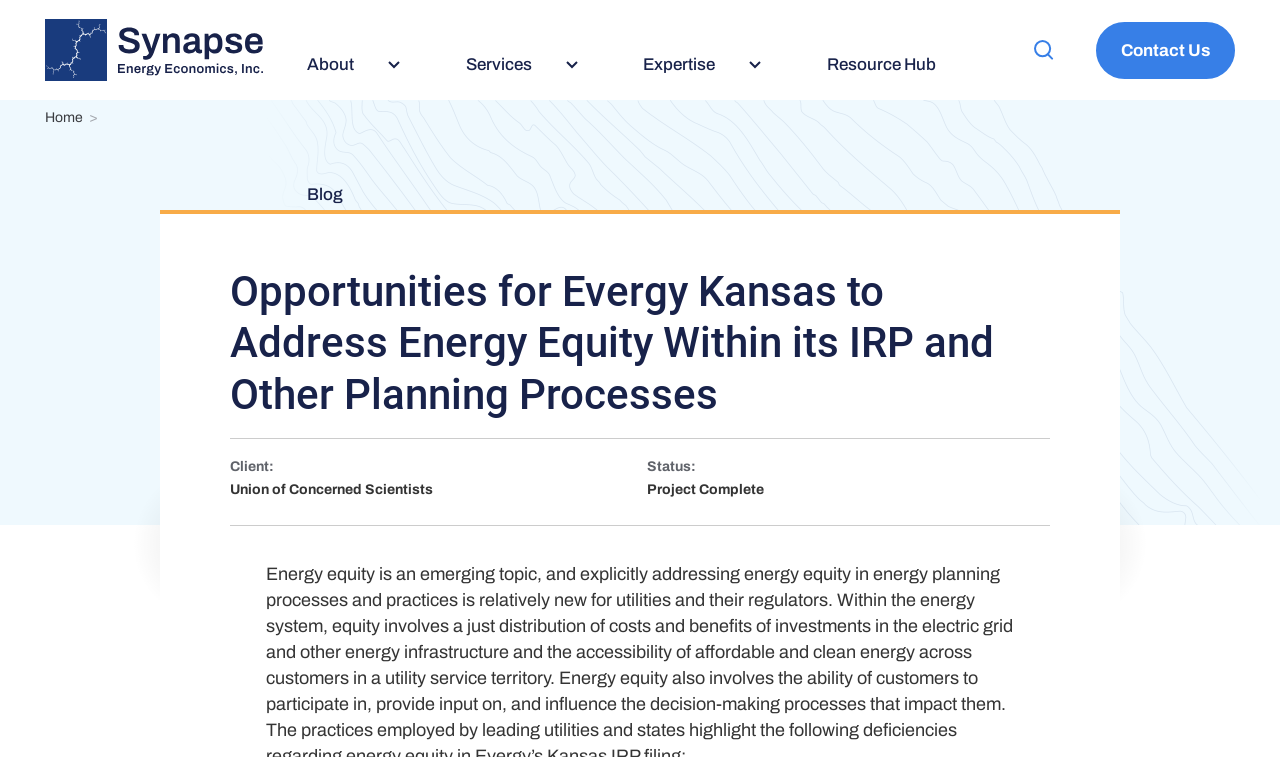Can you look at the image and give a comprehensive answer to the question:
What is the status of the project?

I found the project status by looking at the section below the main heading, where project details are typically displayed. The static text 'Status:' is followed by the static text 'Project Complete', which indicates the status of the project.